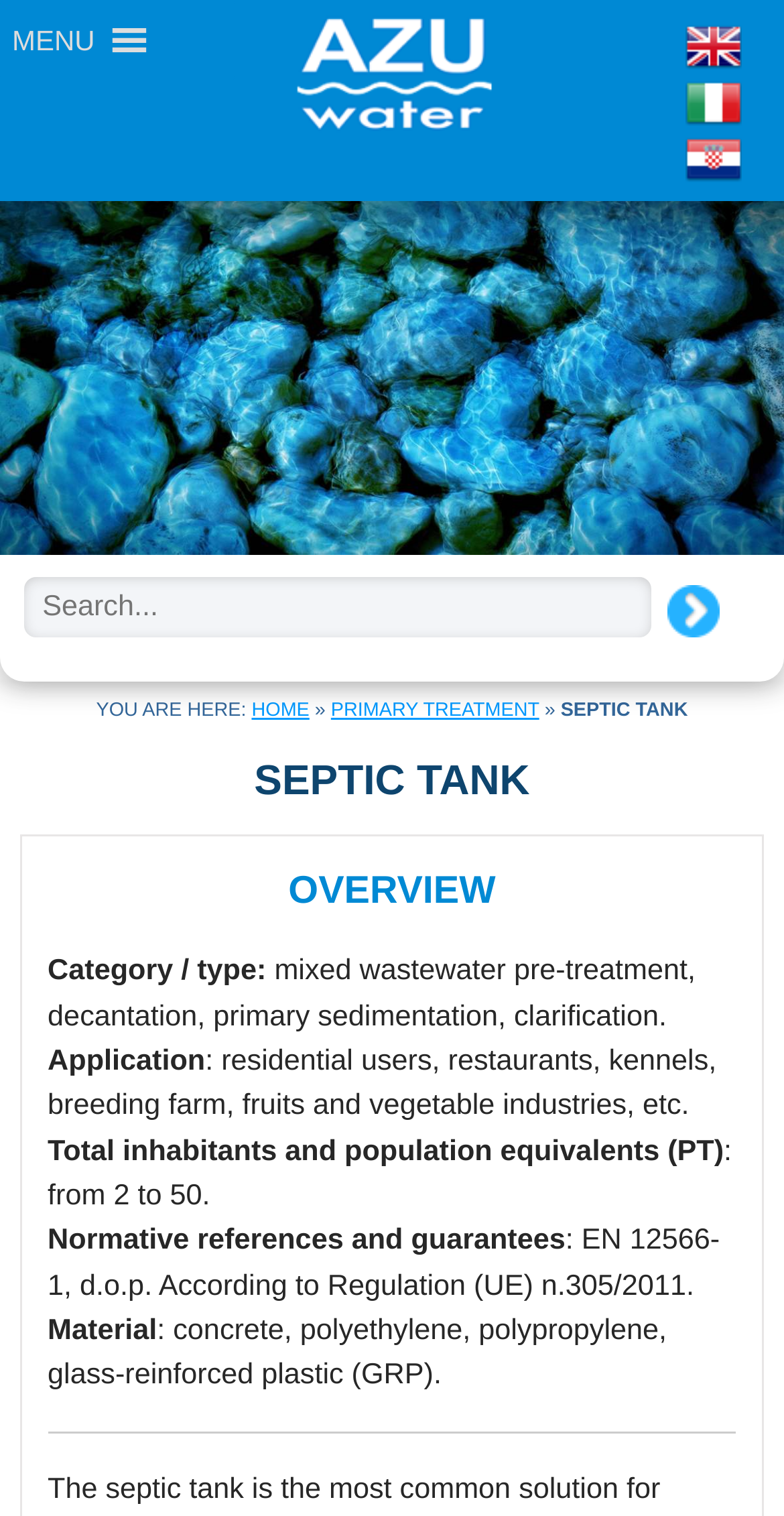What is the material of the septic tank?
Refer to the image and give a detailed response to the question.

I found the answer by looking at the 'Material' section, which lists 'concrete, polyethylene, polypropylene, glass-reinforced plastic (GRP).' as the material of the septic tank.